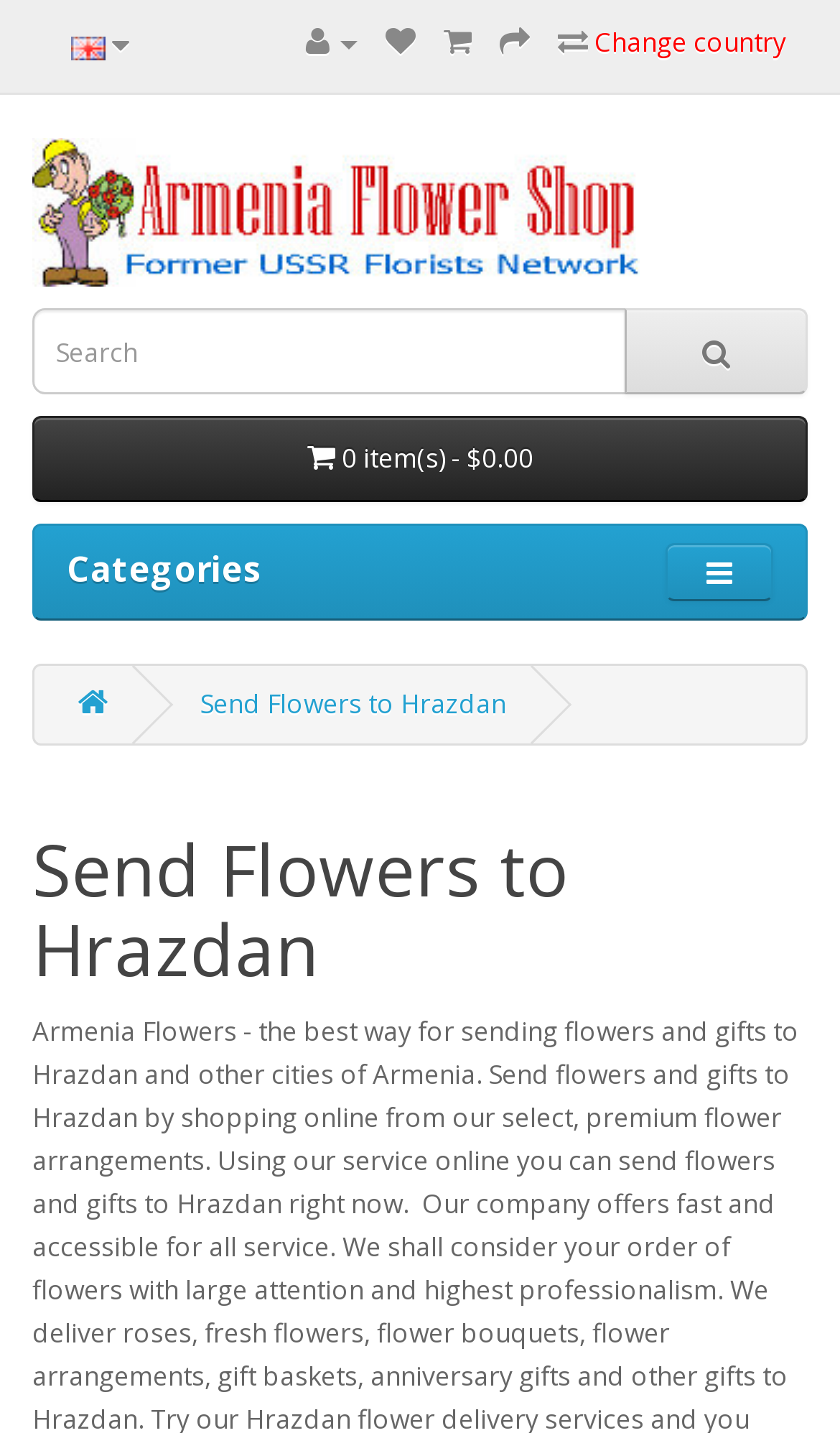What is the purpose of the search box?
Provide an in-depth and detailed answer to the question.

The search box is likely used to search for flowers or gifts, as it is located at the top of the webpage and has a placeholder text 'Search'.